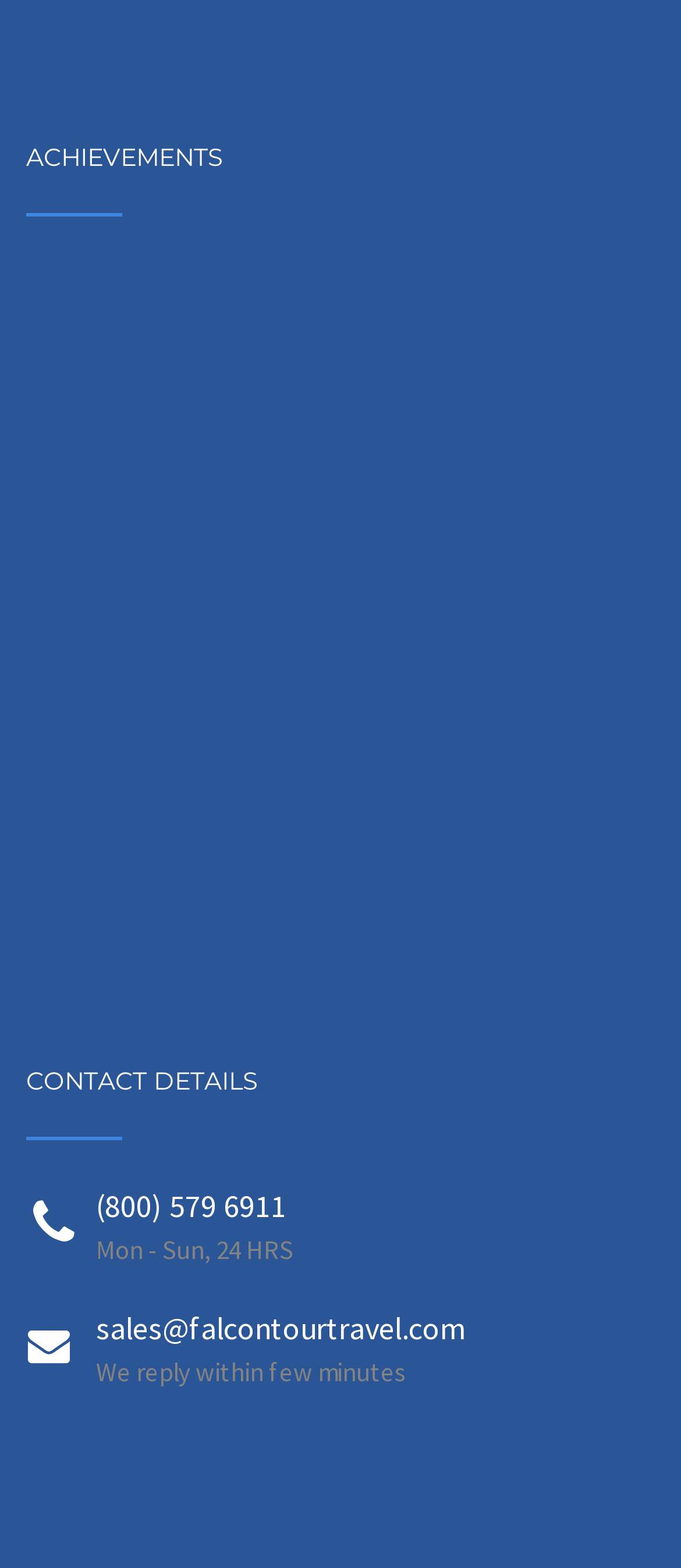Predict the bounding box of the UI element based on this description: "sales@falcontourtravel.com".

[0.141, 0.834, 0.685, 0.86]